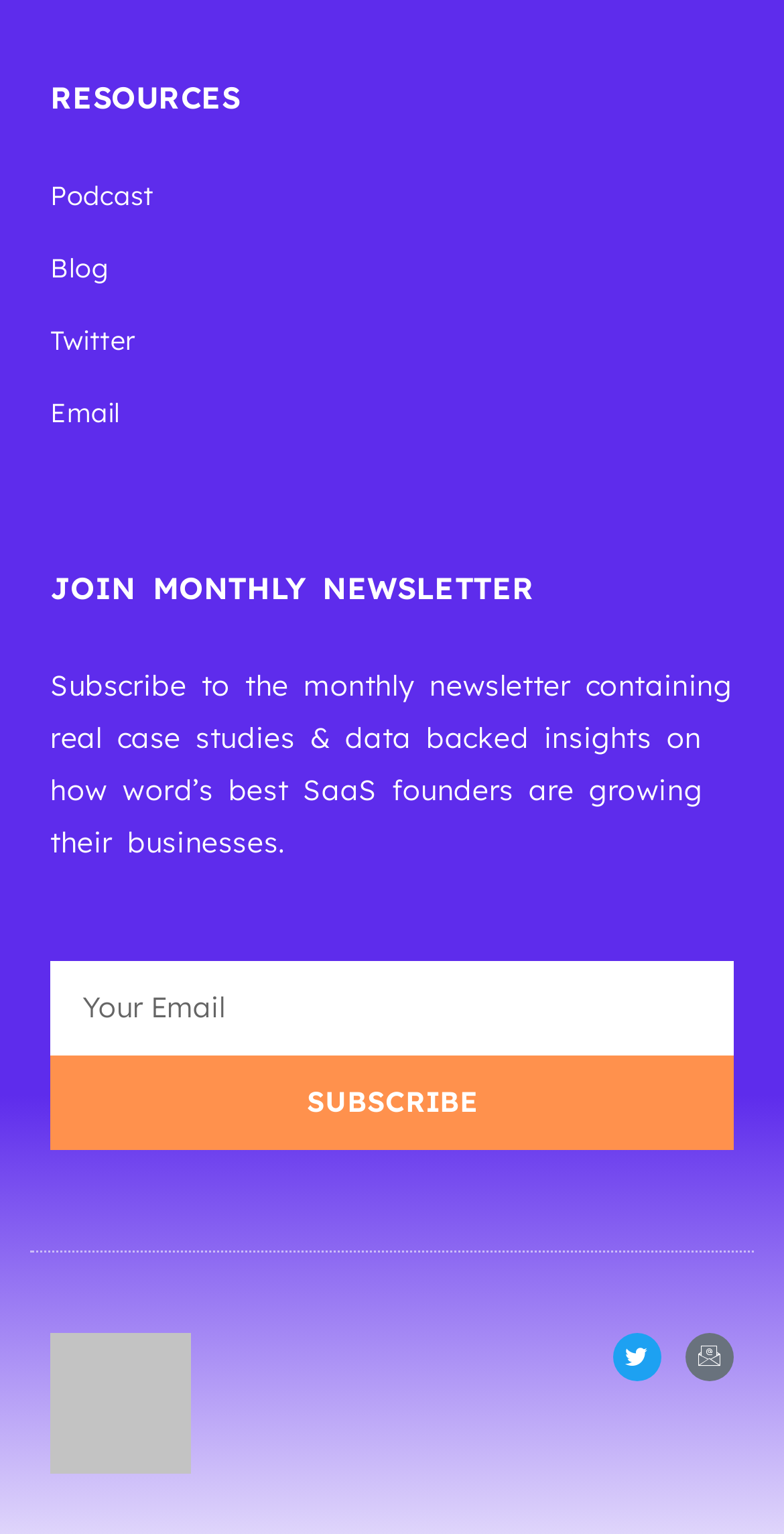How many links are available under the 'RESOURCES' section?
From the image, respond with a single word or phrase.

4